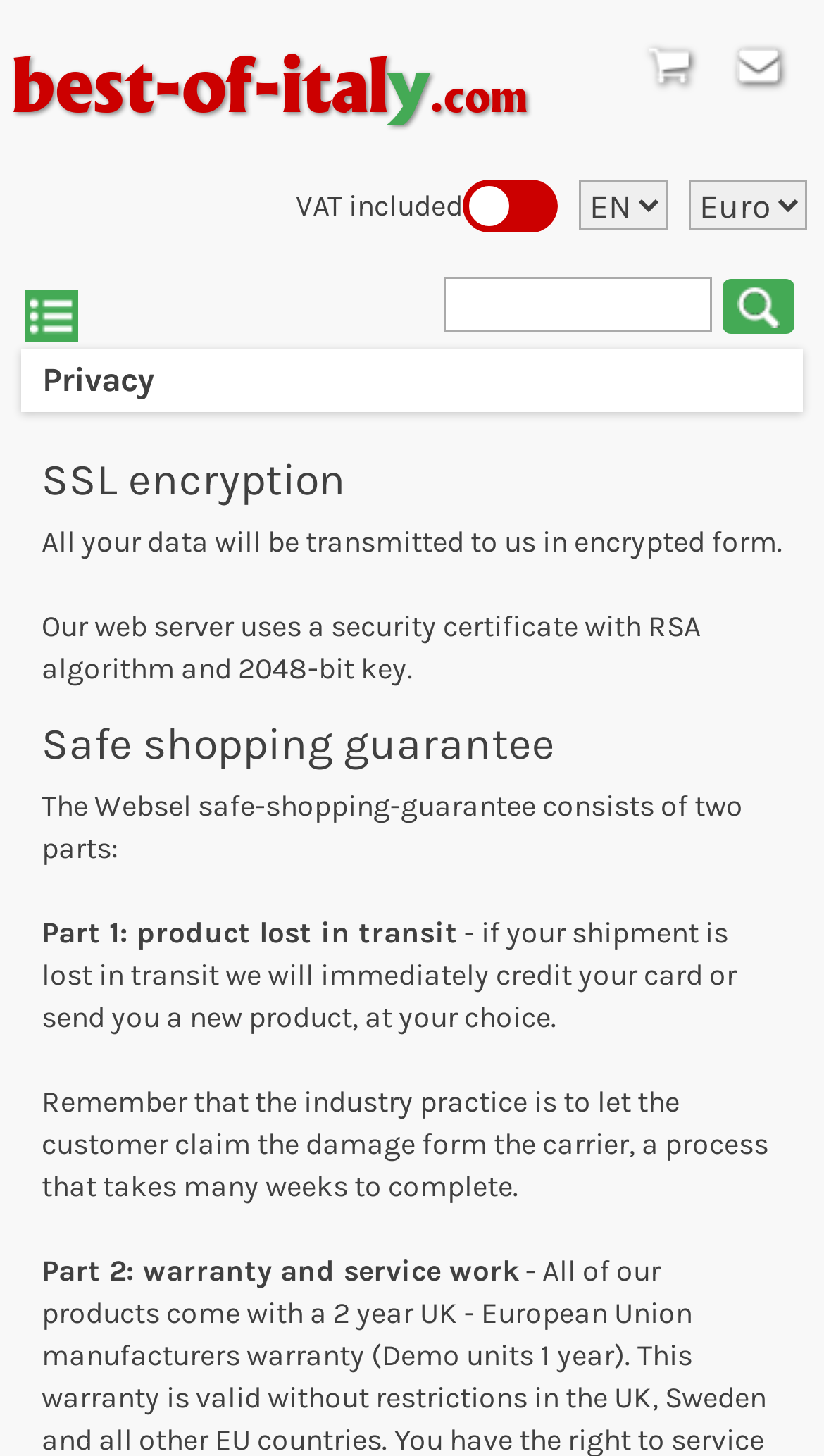Is VAT included in the prices?
Craft a detailed and extensive response to the question.

The webpage has a static text element that says 'VAT included', indicating that the prices on the website already include Value-Added Tax.